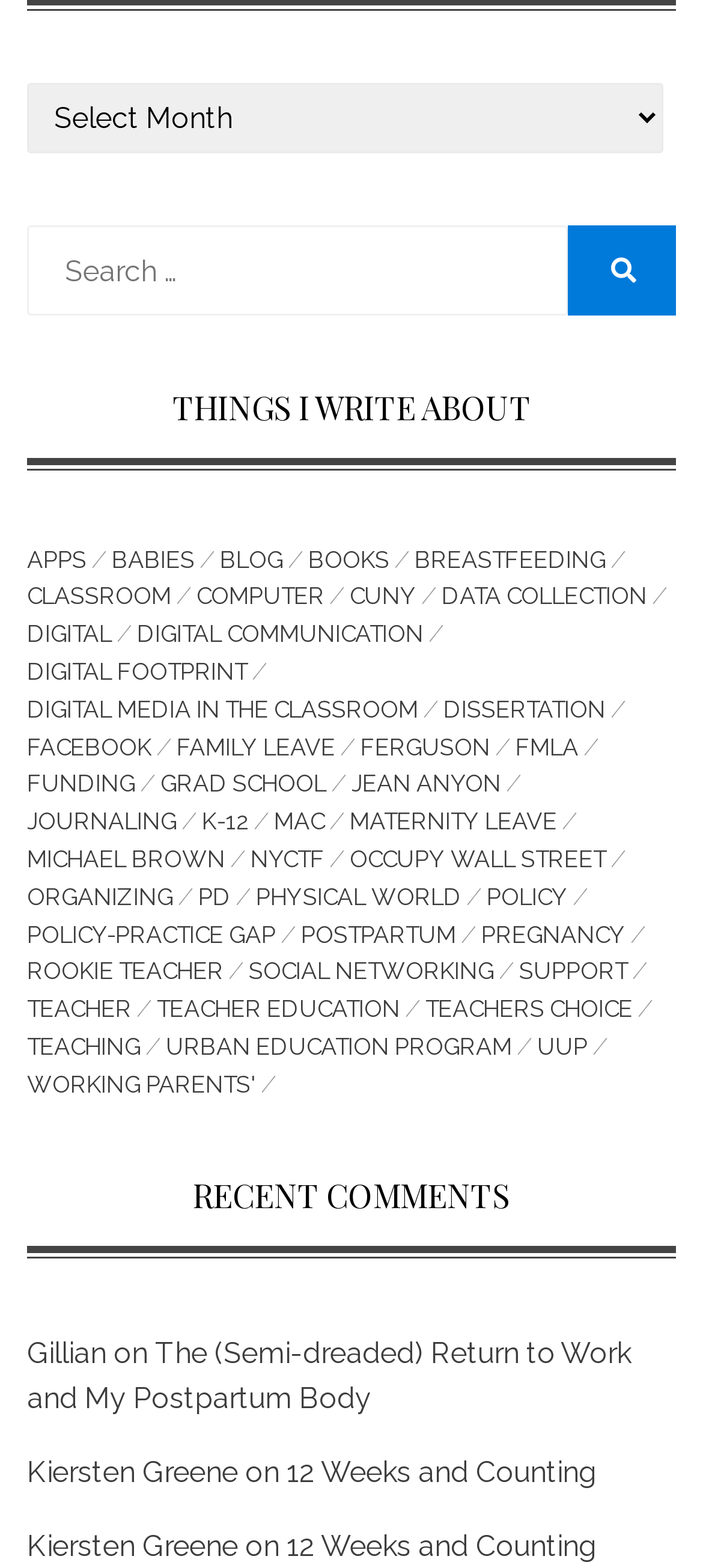Identify the coordinates of the bounding box for the element that must be clicked to accomplish the instruction: "Click on the 'apps' link".

[0.038, 0.346, 0.159, 0.369]